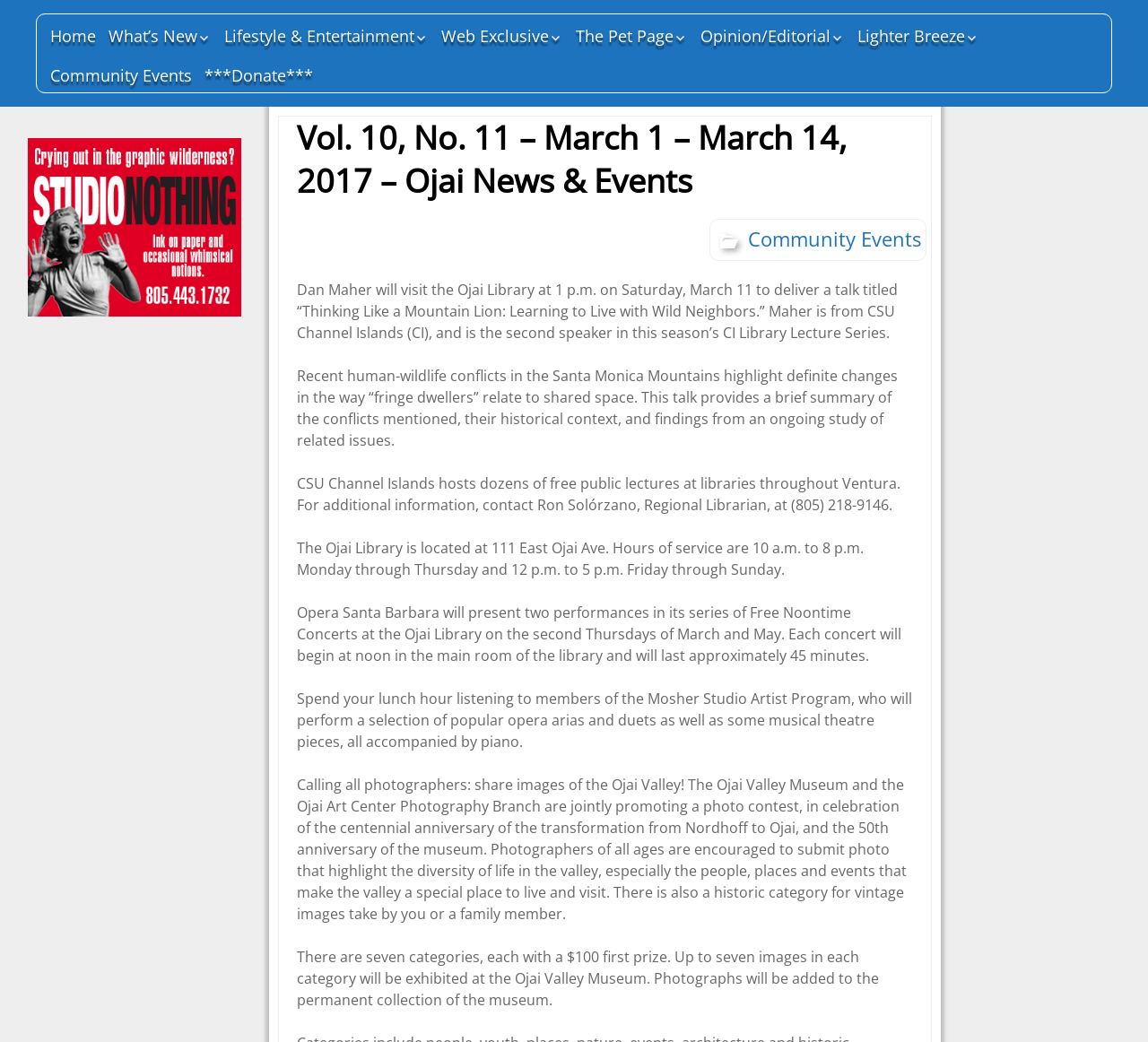Please specify the bounding box coordinates of the element that should be clicked to execute the given instruction: 'Donate to the website'. Ensure the coordinates are four float numbers between 0 and 1, expressed as [left, top, right, bottom].

[0.174, 0.056, 0.277, 0.089]